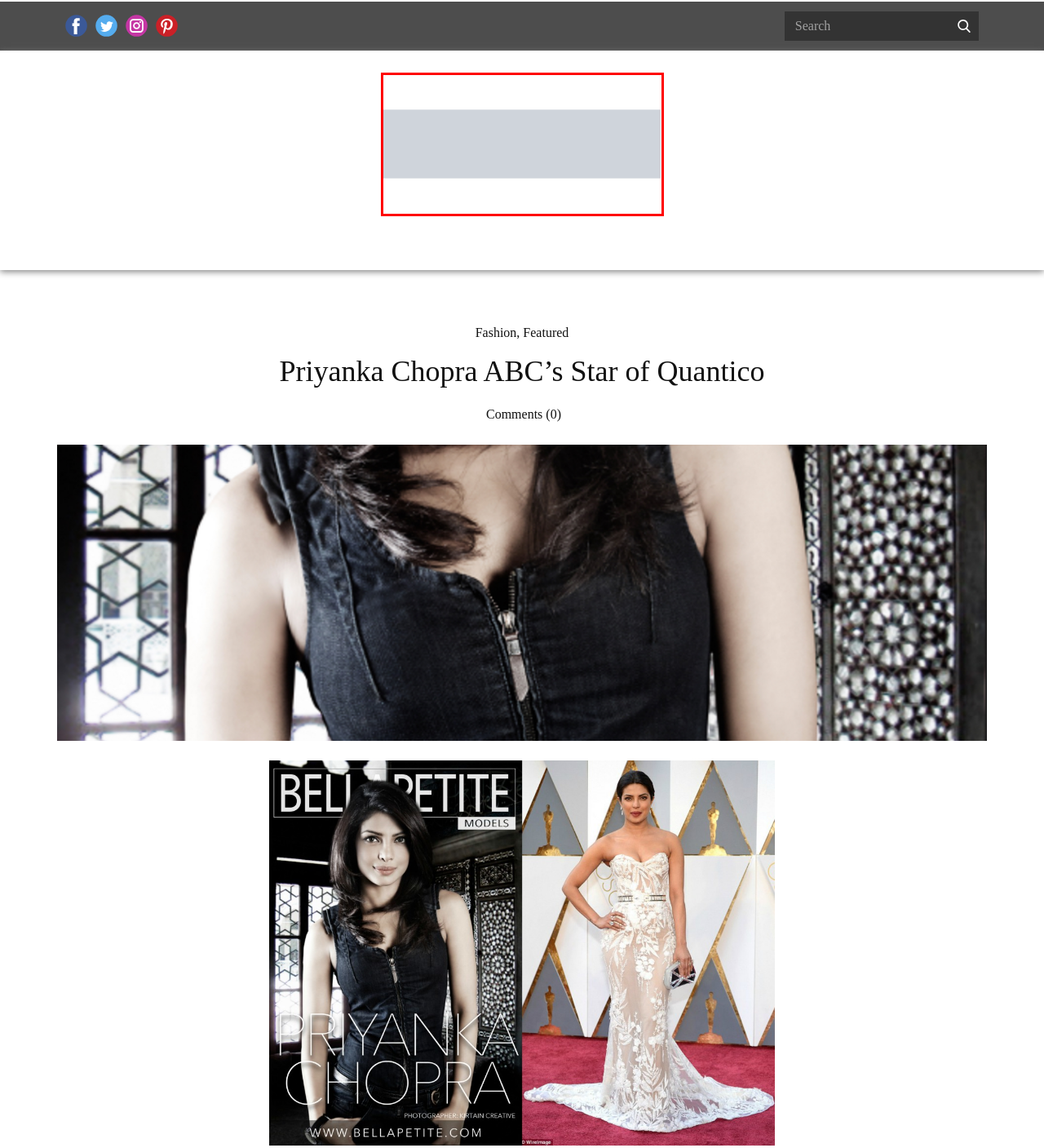Given a screenshot of a webpage with a red bounding box around an element, choose the most appropriate webpage description for the new page displayed after clicking the element within the bounding box. Here are the candidates:
A. Bella Petite Ann Lauren® Live Streaming
B. Ann Lauren Entertainment Brand Imdb Actress Model Celebrity Brand
C. Bella Petite Magazine Influencer Ann Lauren Streaming Media
D. Privacy Policy Bella Petite Ann Lauren® Live Streaming
E. Ann Lauren Beauty Brand Influencer Brand Ambassador Expert Media
F. Fashion - Bella Petite Ann Lauren® Live Streaming
G. Terms and Conditions Bella Petite Ann Lauren® Live Streaming
H. Ann Lauren Models Influencer Actress IMDB Profile Page

C